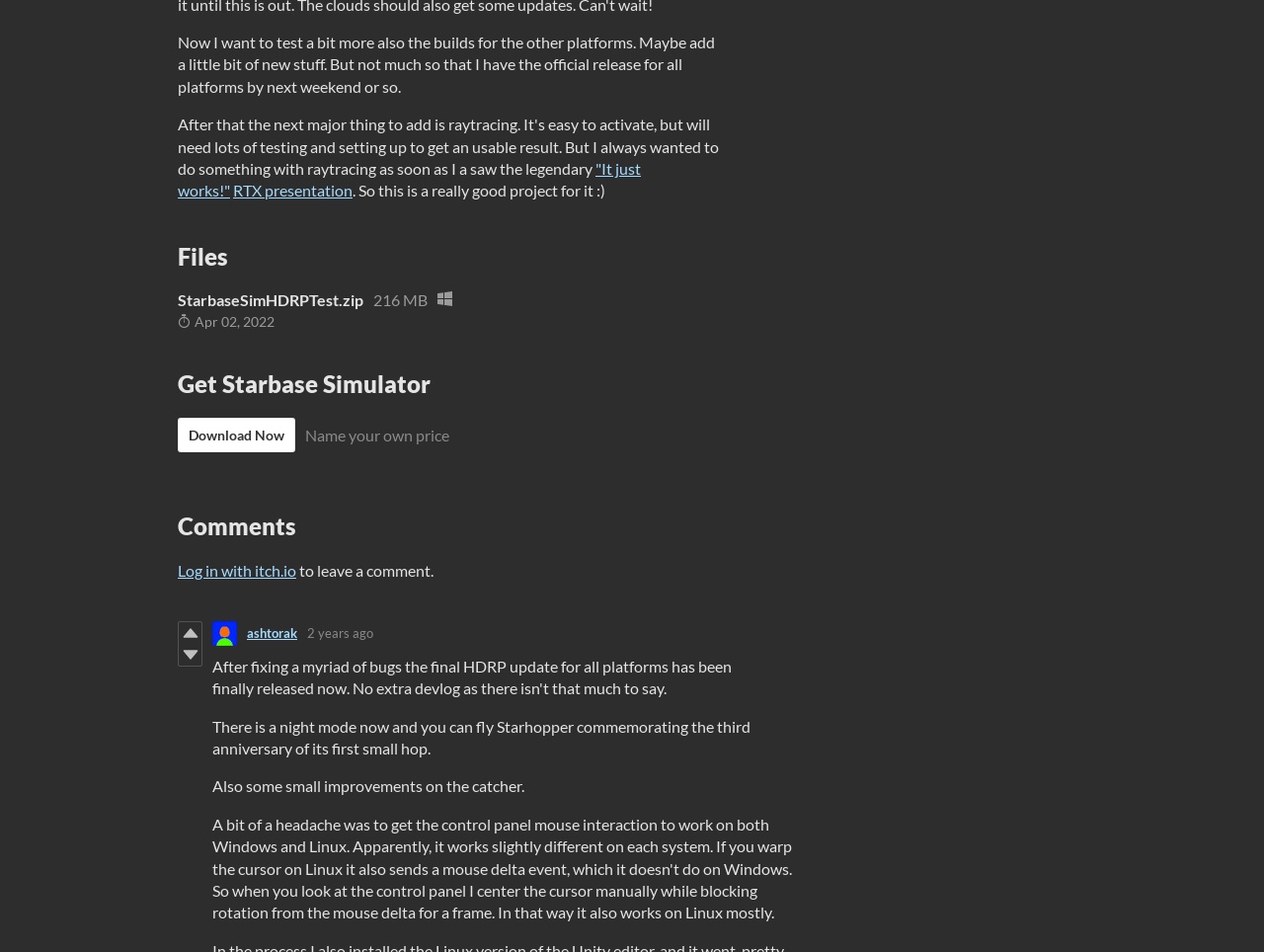Could you find the bounding box coordinates of the clickable area to complete this instruction: "Download the Starbase Simulator"?

[0.141, 0.438, 0.234, 0.475]